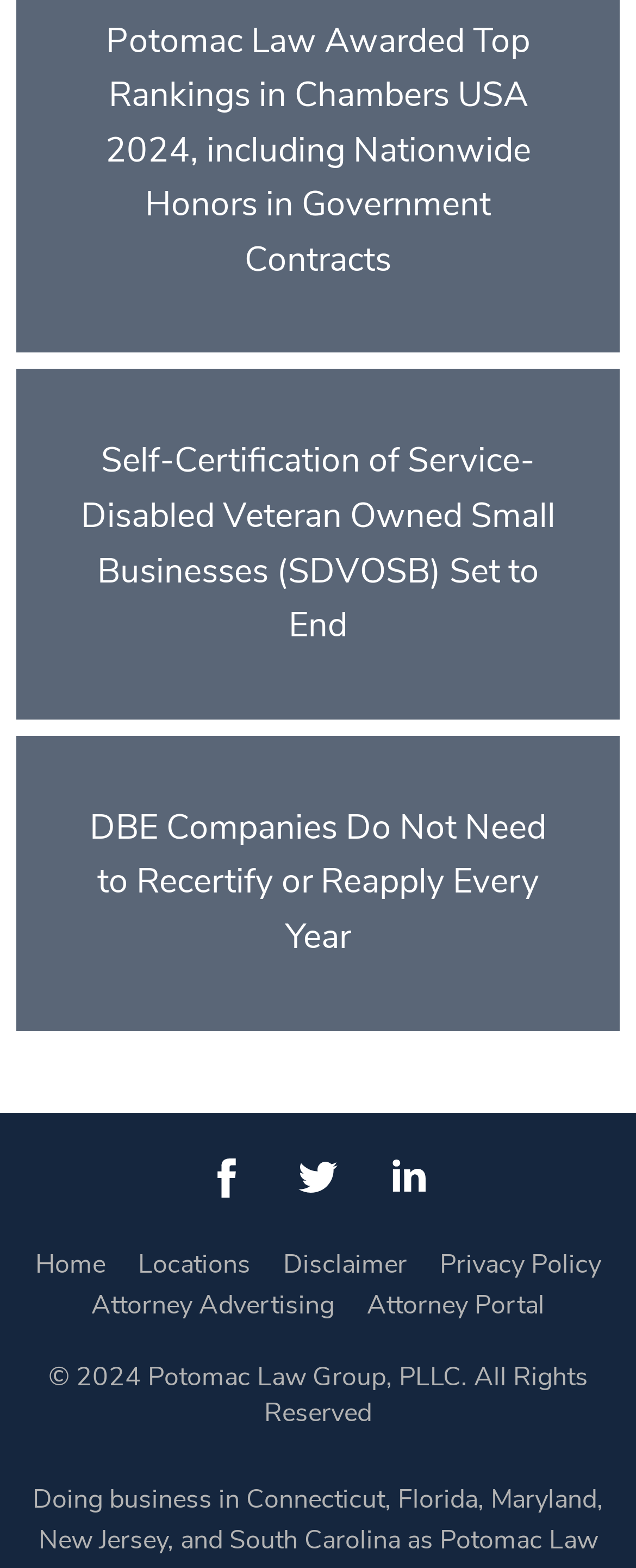Identify the bounding box coordinates for the region to click in order to carry out this instruction: "go to home page". Provide the coordinates using four float numbers between 0 and 1, formatted as [left, top, right, bottom].

[0.055, 0.795, 0.165, 0.818]